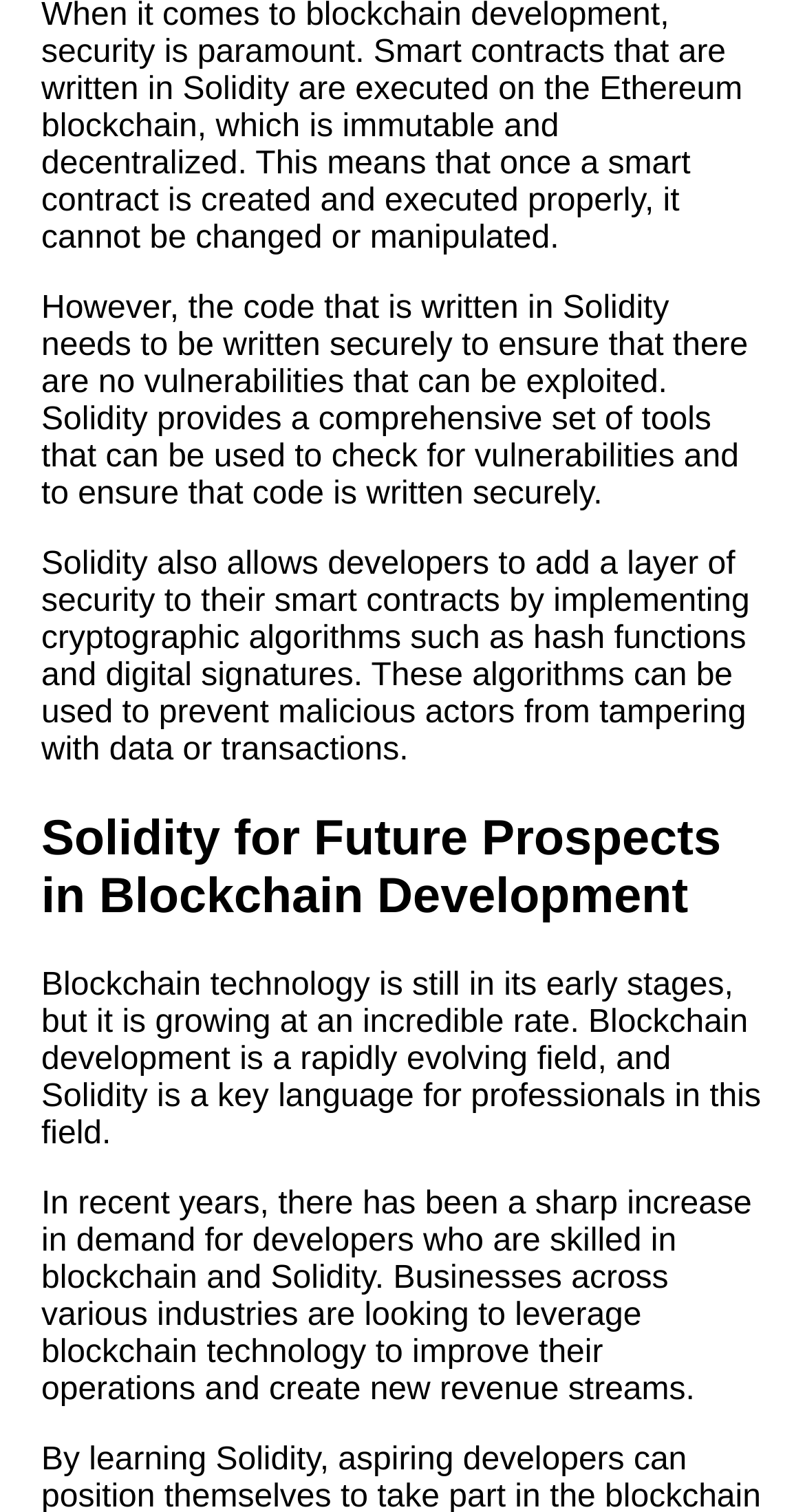What is the current state of blockchain technology?
Using the image as a reference, give a one-word or short phrase answer.

Growing rapidly